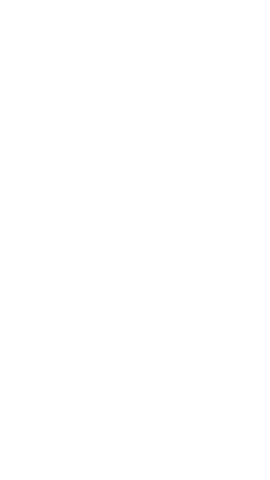Provide a comprehensive description of the image.

This image features a sleek and modern design of a small neck pendant, characterized by pure geometric figures. The pendant is elegantly crafted from either sterling silver or white gold, incorporating natural pearls into its design. The unique structure includes a circular element at the top, encapsulating a pearl, which contributes to its lightweight and graceful aesthetic. This piece, part of the "Na Linii" collection, exemplifies striking and sculptural jewelry that gives an impression of the lines and pearls floating weightlessly in space. This captivating jewelry item is tailored for those who appreciate minimalist yet sophisticated fashion.